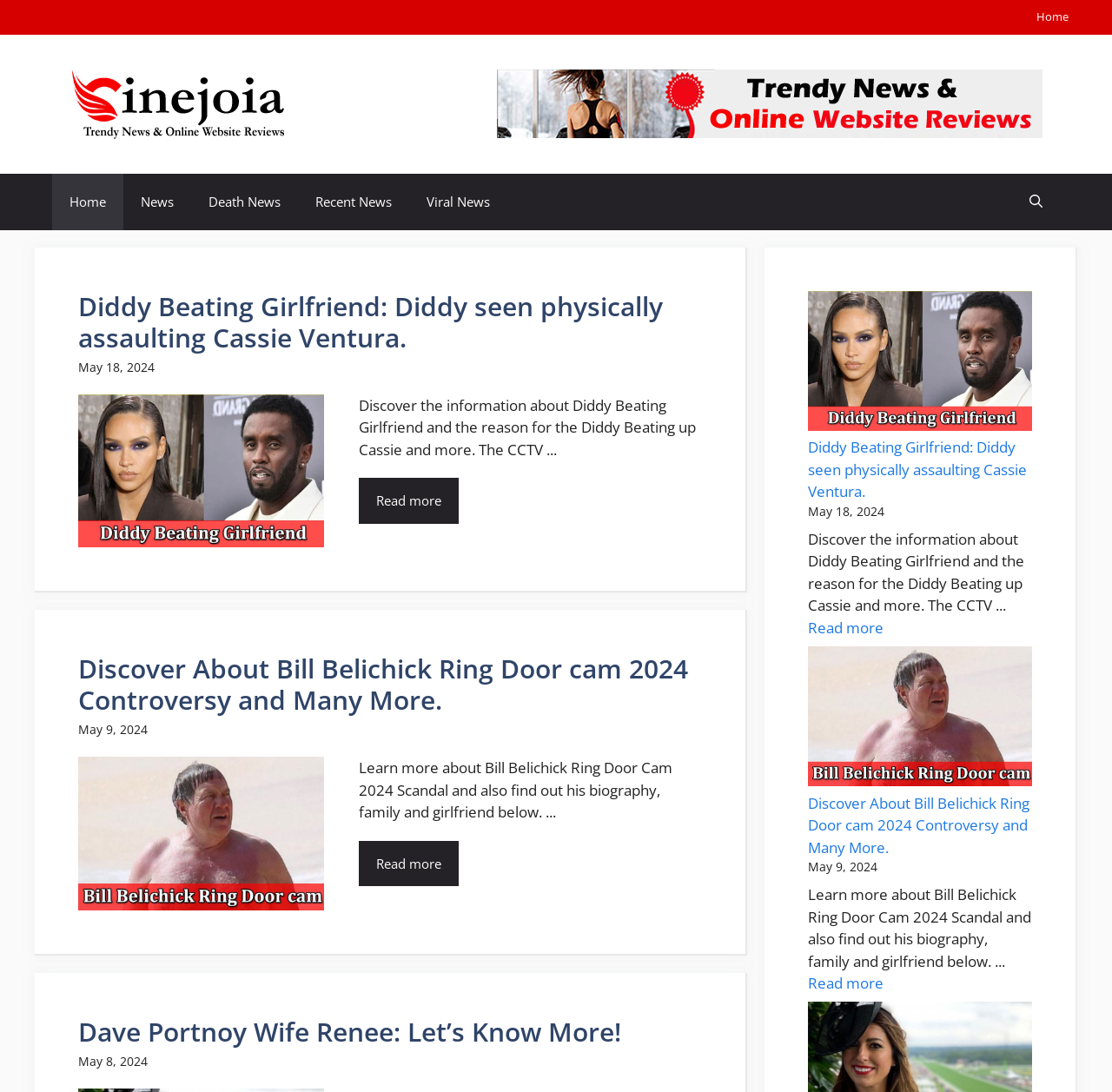Can you give a comprehensive explanation to the question given the content of the image?
Is there a search function on the webpage?

I can see a button that says 'Open search' in the navigation section, which suggests that there is a search function available on the webpage.